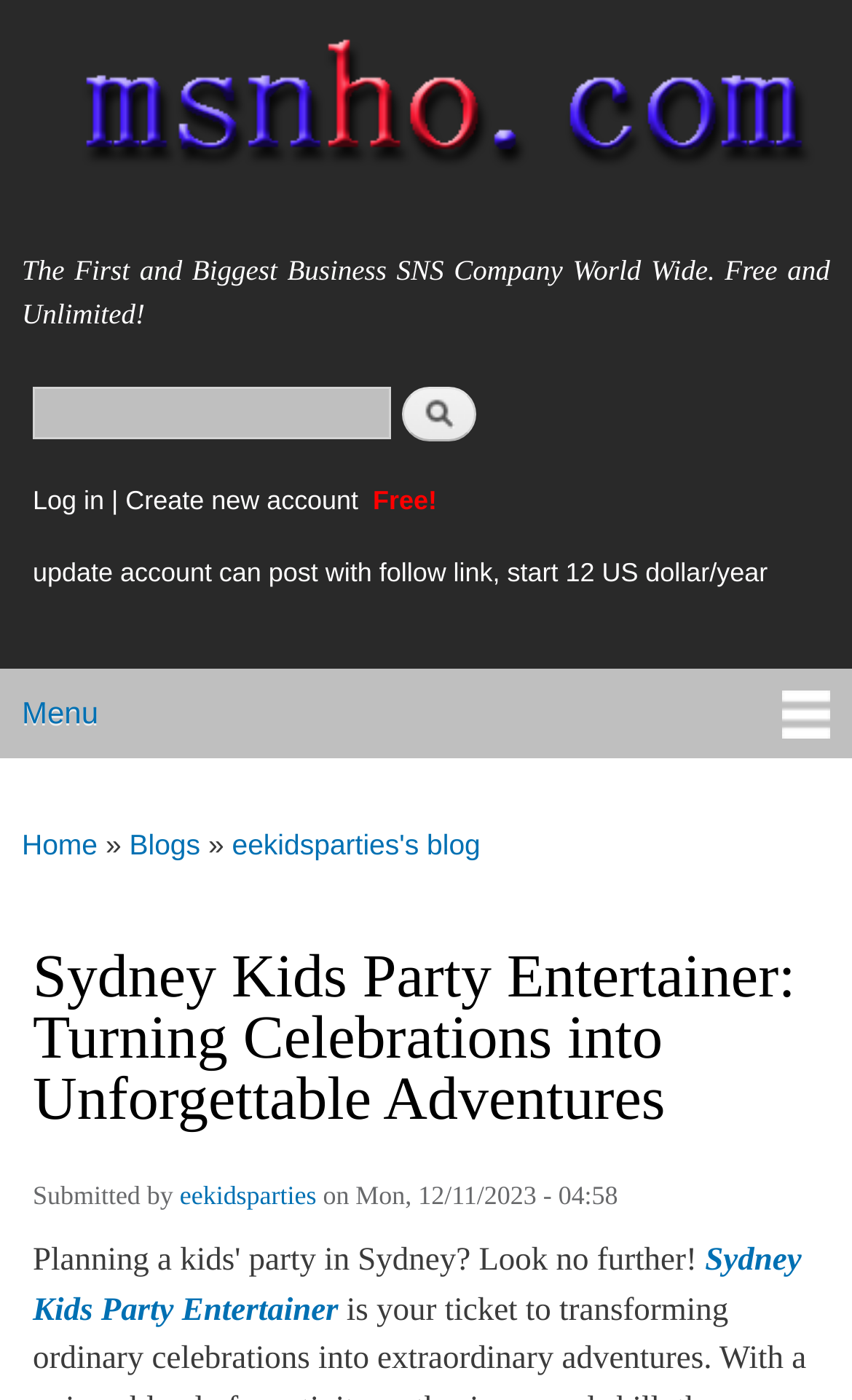Determine the coordinates of the bounding box that should be clicked to complete the instruction: "Create a new account". The coordinates should be represented by four float numbers between 0 and 1: [left, top, right, bottom].

[0.147, 0.347, 0.429, 0.369]